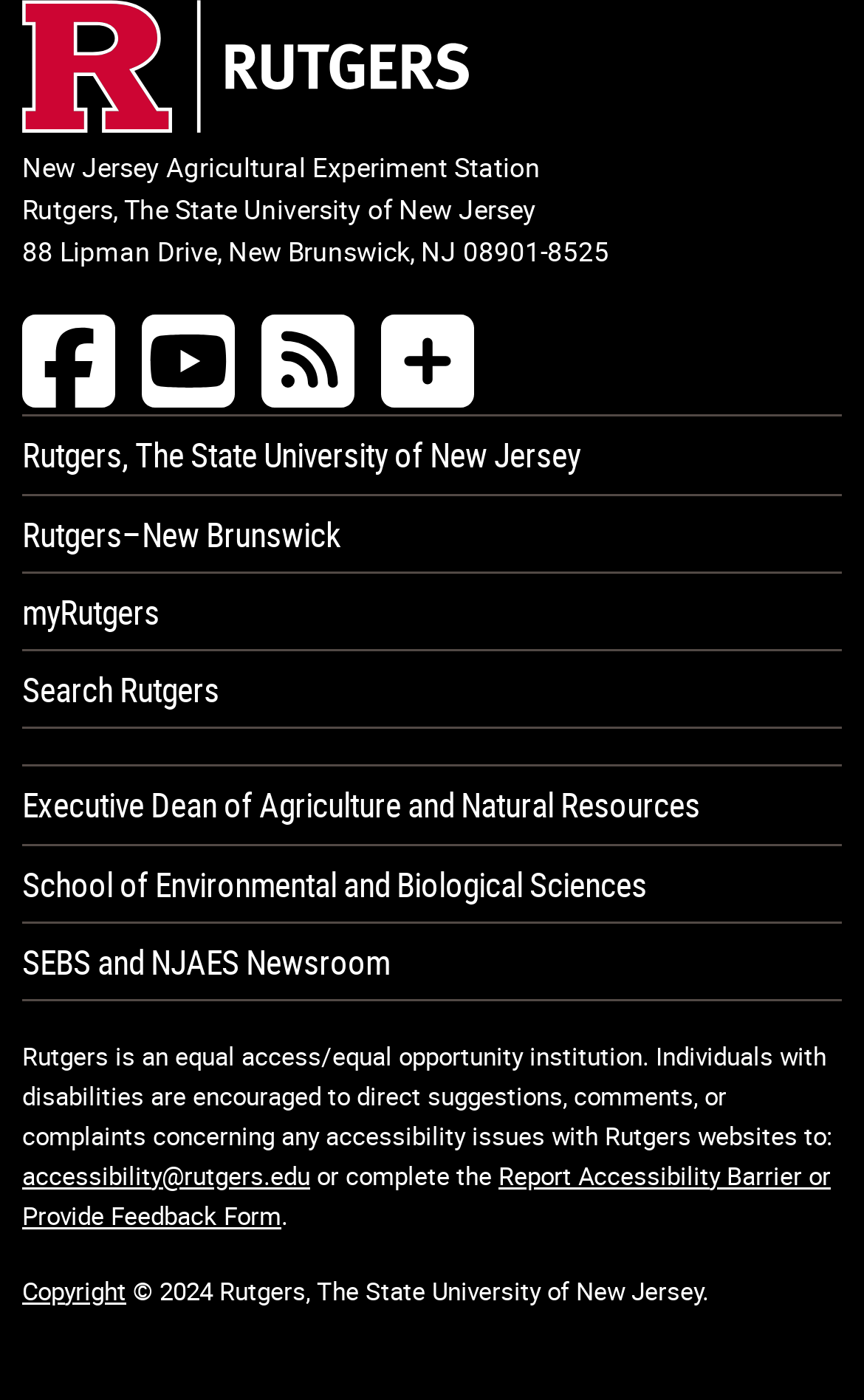Select the bounding box coordinates of the element I need to click to carry out the following instruction: "Read about Sanctuary Kusini".

None